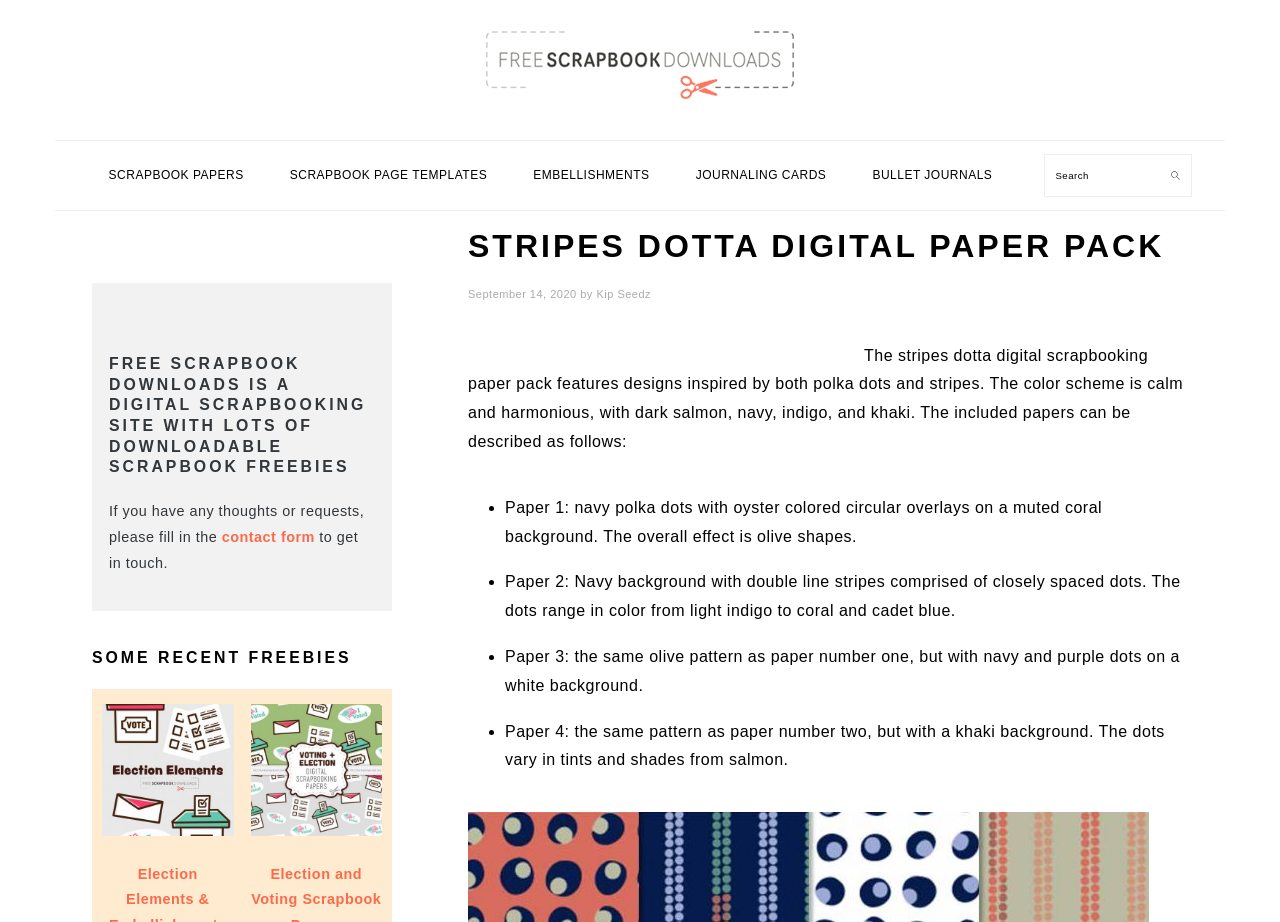What is the color scheme of the paper pack?
Please give a detailed and thorough answer to the question, covering all relevant points.

The color scheme of the paper pack is described as calm and harmonious, with specific colors mentioned such as dark salmon, navy, indigo, and khaki.